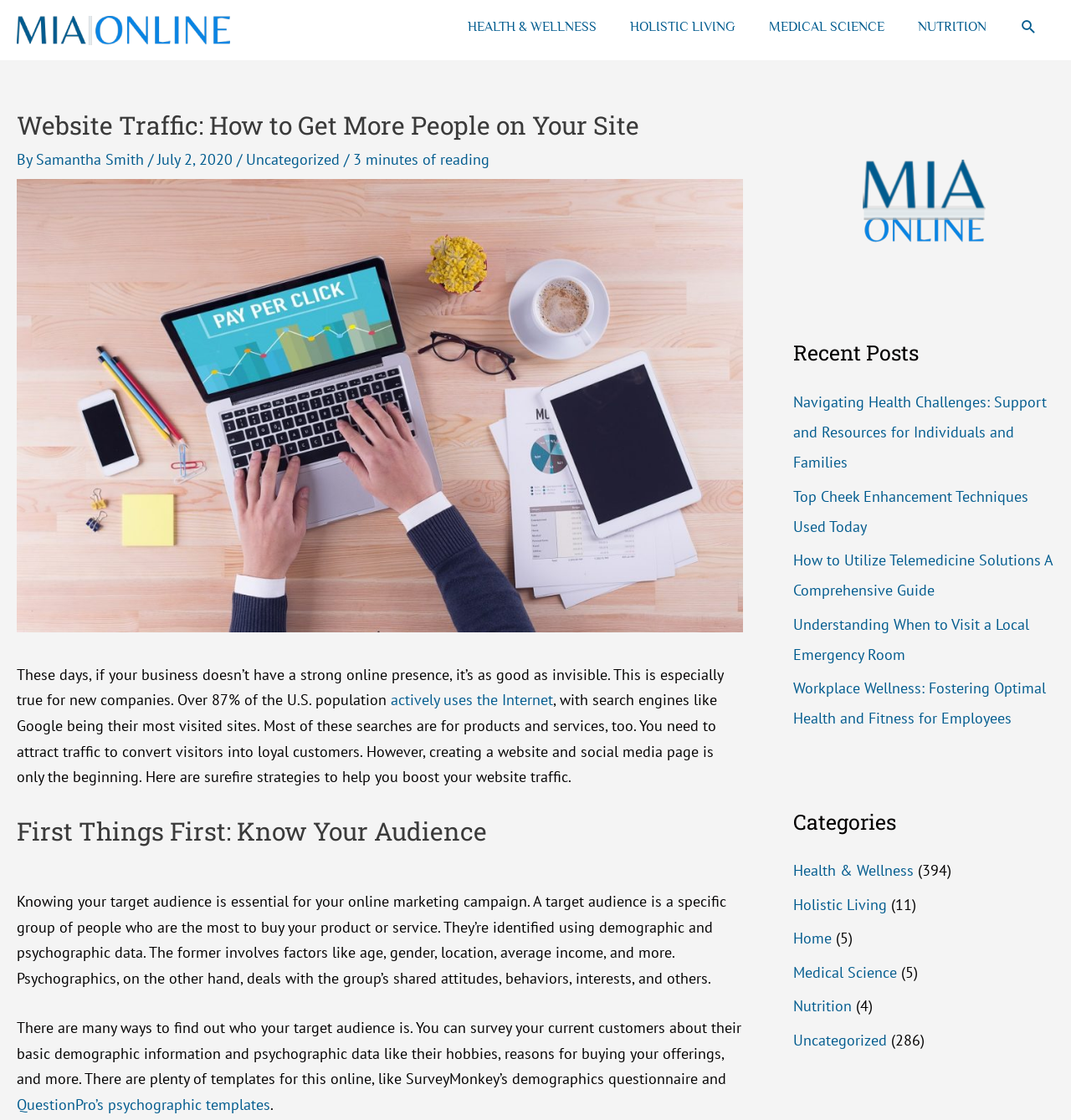Look at the image and write a detailed answer to the question: 
What is the date of the article?

The date of the article is mentioned below the title, with the text 'July 2, 2020' which indicates that the article was published on this date.